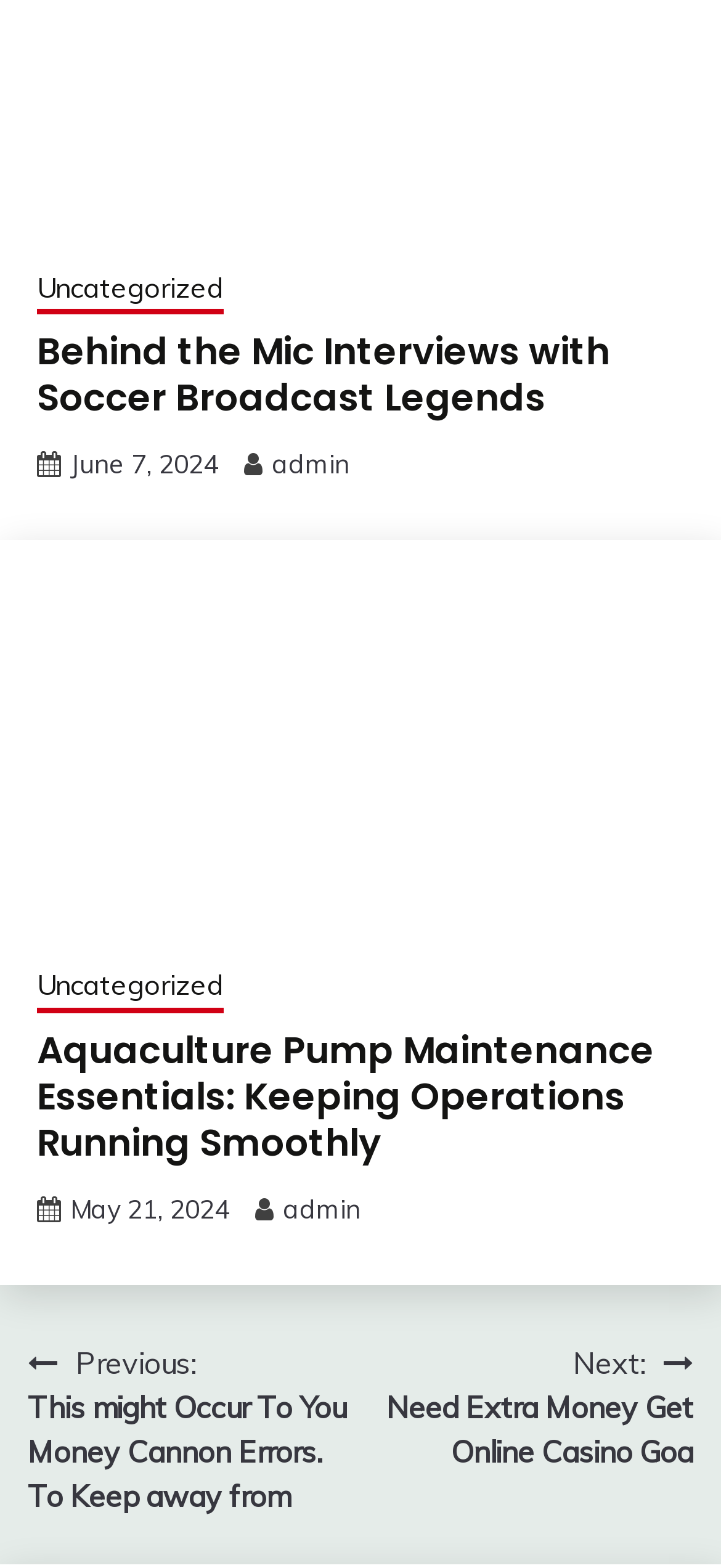Please give a short response to the question using one word or a phrase:
What is the purpose of the navigation section?

Post navigation